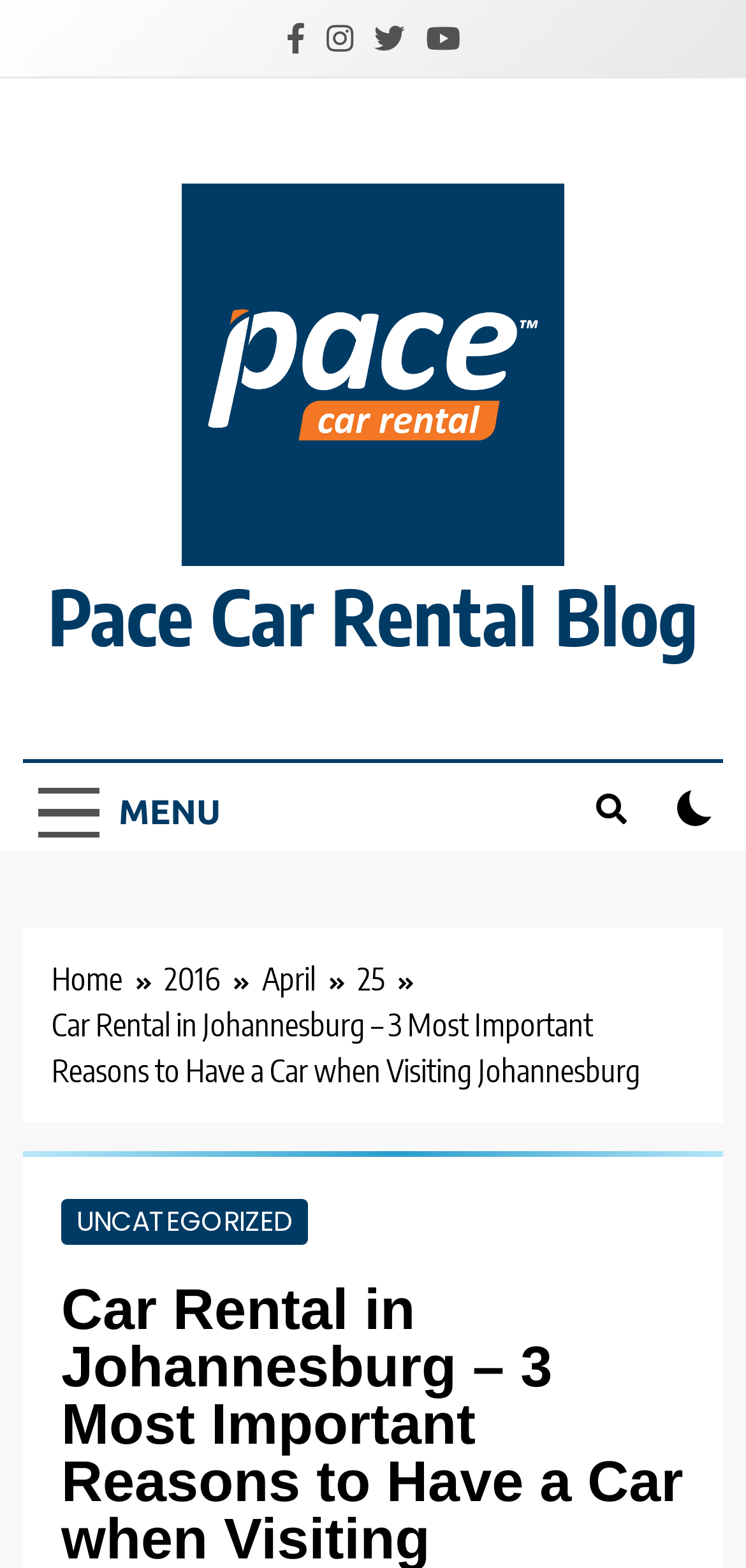Locate the UI element described as follows: "parent_node: Pace Car Rental Blog". Return the bounding box coordinates as four float numbers between 0 and 1 in the order [left, top, right, bottom].

[0.244, 0.117, 0.756, 0.368]